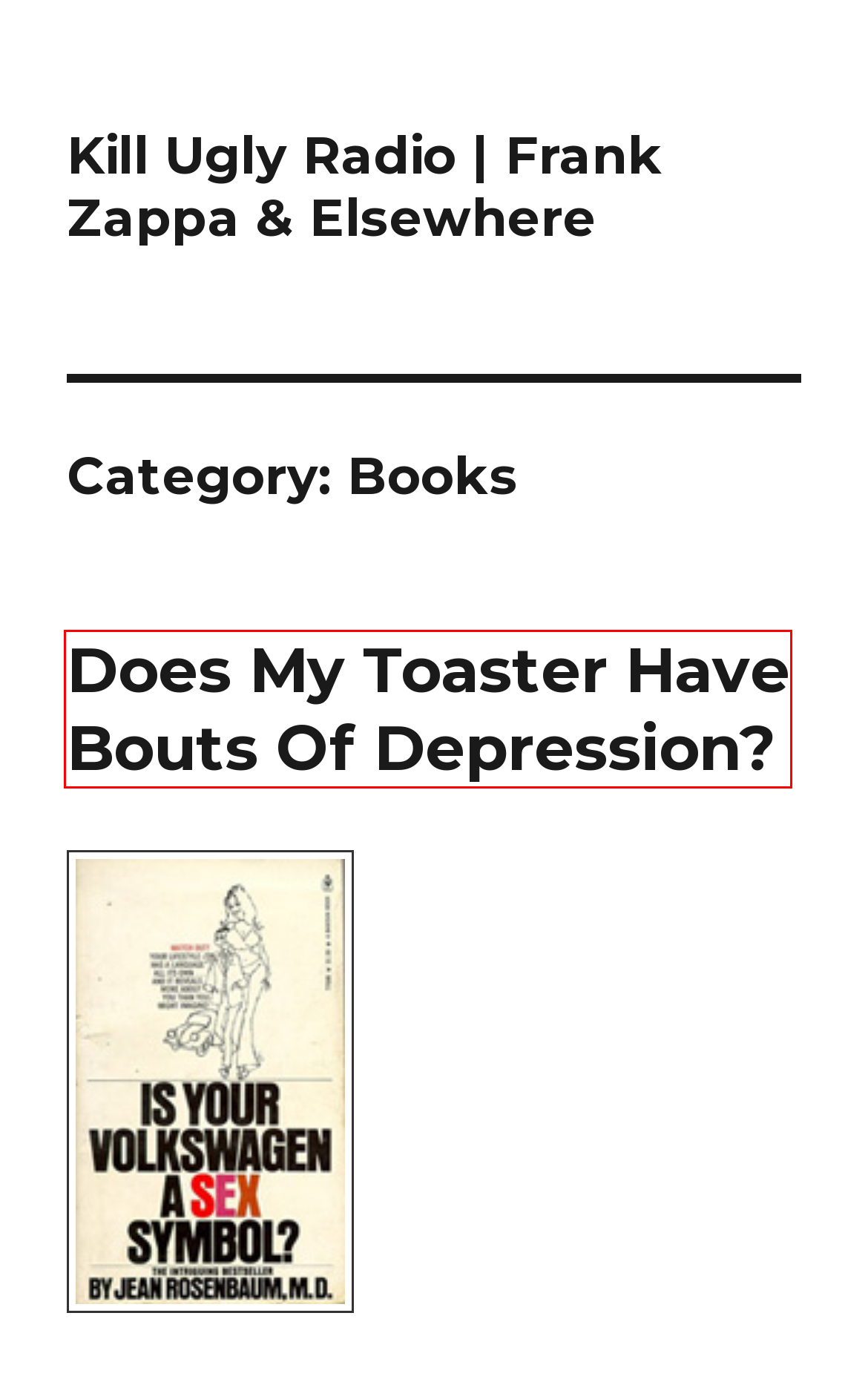Review the screenshot of a webpage that includes a red bounding box. Choose the webpage description that best matches the new webpage displayed after clicking the element within the bounding box. Here are the candidates:
A. HOUDINI NATION - GATE
B. Uncategorized – Kill Ugly Radio | Frank Zappa & Elsewhere
C. Does My Toaster Have Bouts Of Depression? – Kill Ugly Radio | Frank Zappa & Elsewhere
D. Kill Ugly Radio | Frank Zappa & Elsewhere – Frank Zappa news, weird links, lumpy gravy. Wanna bun?
E. Comics – Kill Ugly Radio | Frank Zappa & Elsewhere
F. 5.000 Comments – Kill Ugly Radio | Frank Zappa & Elsewhere
G. Amusing – Kill Ugly Radio | Frank Zappa & Elsewhere
H. Nope. Can’t. – Kill Ugly Radio | Frank Zappa & Elsewhere

C